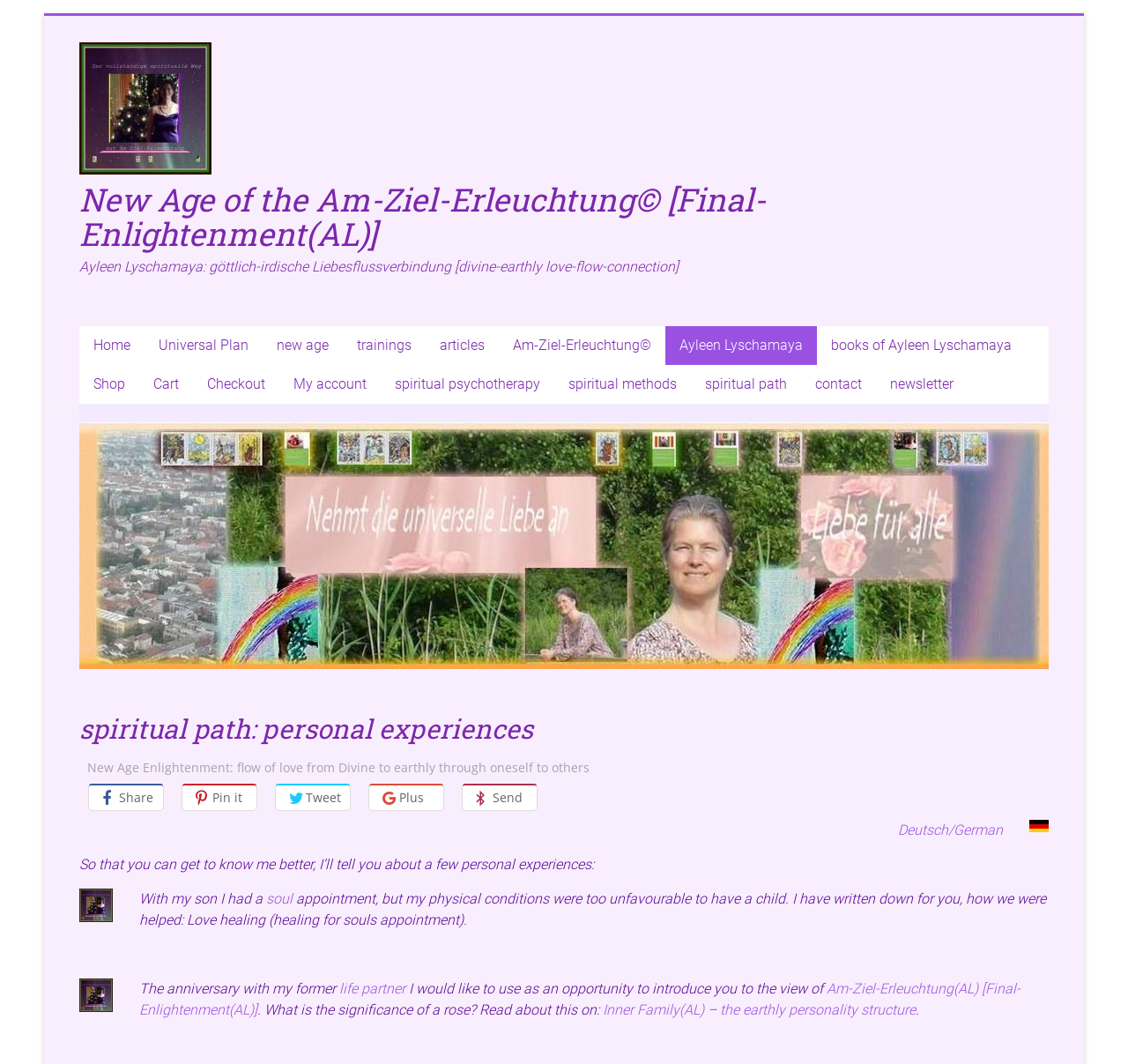Detail the features and information presented on the webpage.

This webpage is about spiritual path and personal experiences, with a focus on New Age Enlightenment and Am-Ziel-Erleuchtung (Final-Enlightenment). At the top, there is a link to skip to the content, followed by a logo and a heading that reads "New Age of the Am-Ziel-Erleuchtung [Final-Enlightenment(AL)]". Below this, there is a navigation menu with links to various sections, including Home, Universal Plan, new age, trainings, articles, and more.

On the left side, there is a section with a heading "spiritual path: personal experiences" and a brief introduction to Ayleen Lyschamaya, a spiritual master. Below this, there are several paragraphs of text that share personal experiences and stories about spiritual growth and enlightenment. The text is accompanied by images and links to related topics, such as love healing and Inner Family(AL).

On the right side, there are social media links to share the content, as well as a link to switch to the German language version. At the bottom, there is a section with more links to related topics and a call to action to get to know the author better.

Throughout the page, there are several images, including a logo and icons for social media sharing. The overall layout is organized and easy to navigate, with clear headings and concise text.